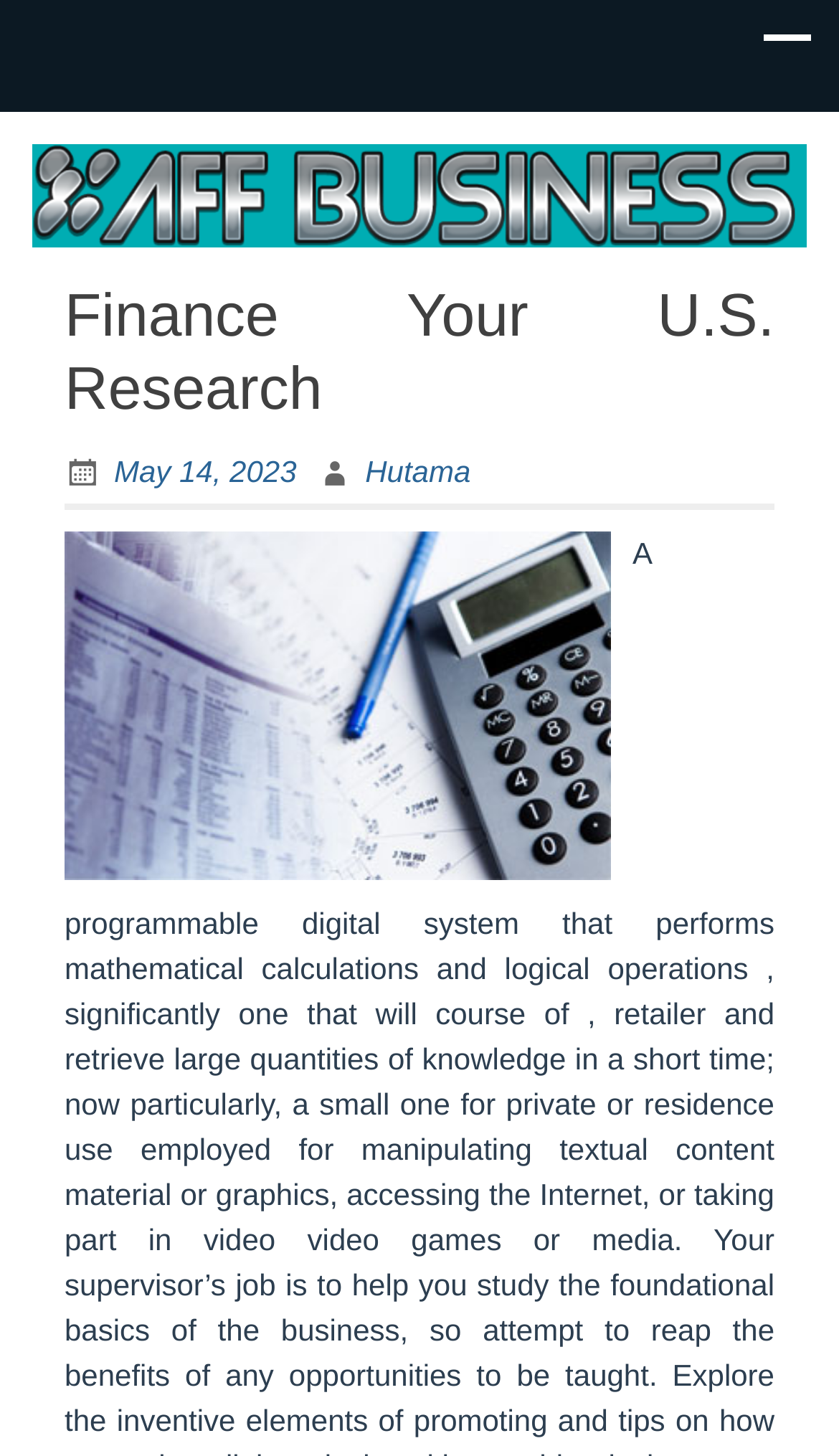Reply to the question with a single word or phrase:
Who is the author of the article?

Hutama